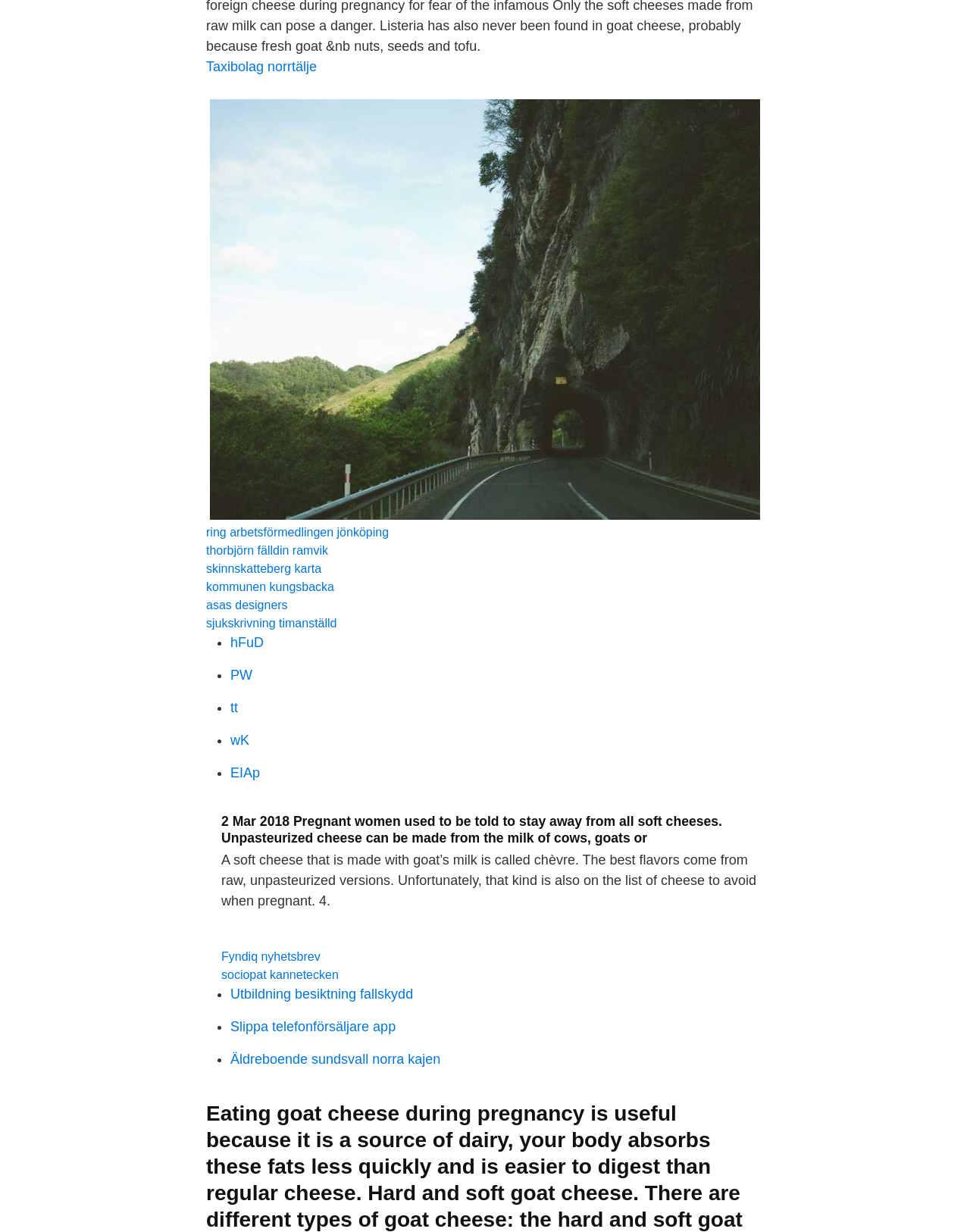Please provide a comprehensive answer to the question based on the screenshot: What type of milk is used to make chèvre?

According to the text, 'A soft cheese that is made with goat’s milk is called chèvre.' This indicates that chèvre is a type of cheese made from goat's milk.